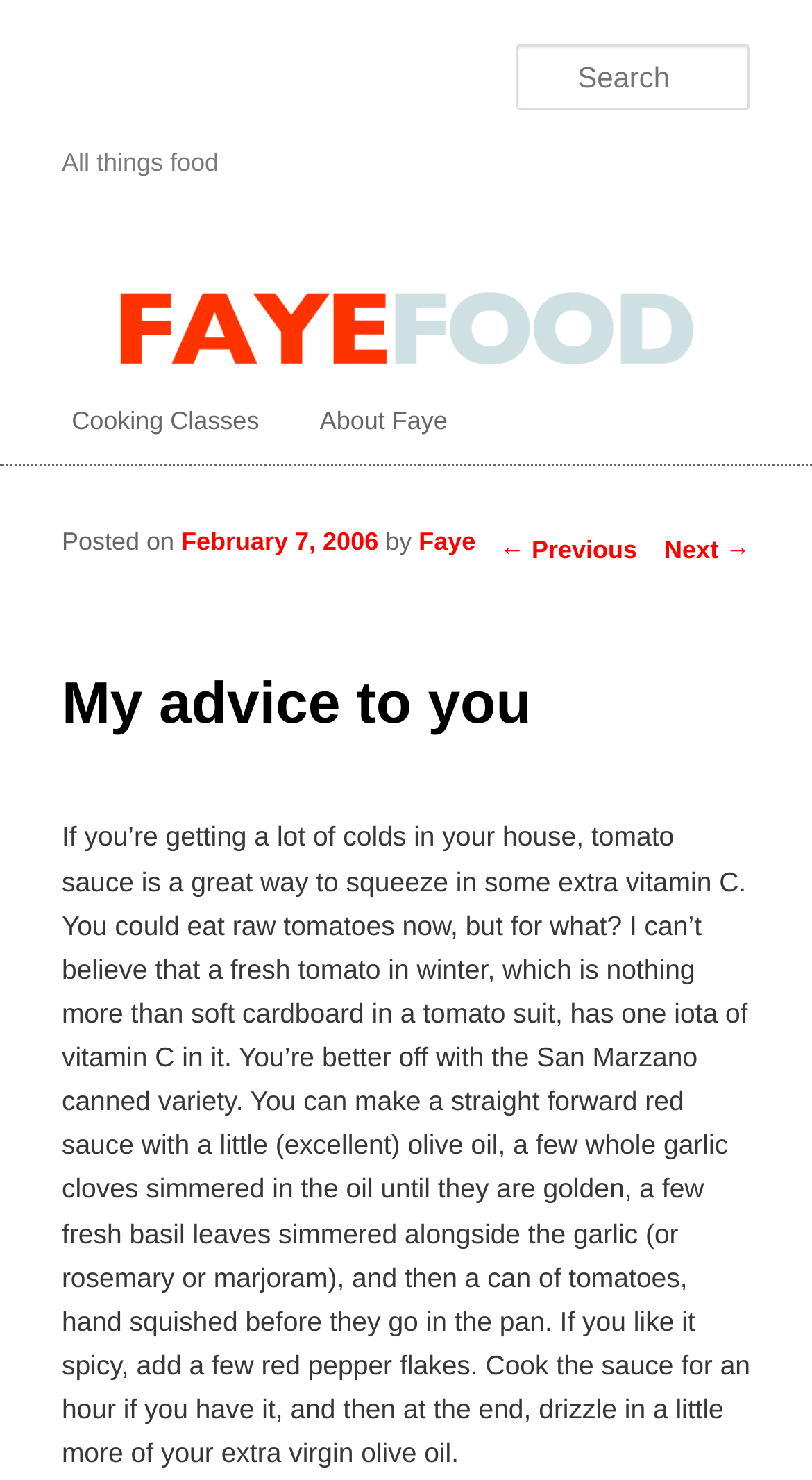Please find the bounding box coordinates of the section that needs to be clicked to achieve this instruction: "Read about Faye".

[0.356, 0.258, 0.588, 0.314]